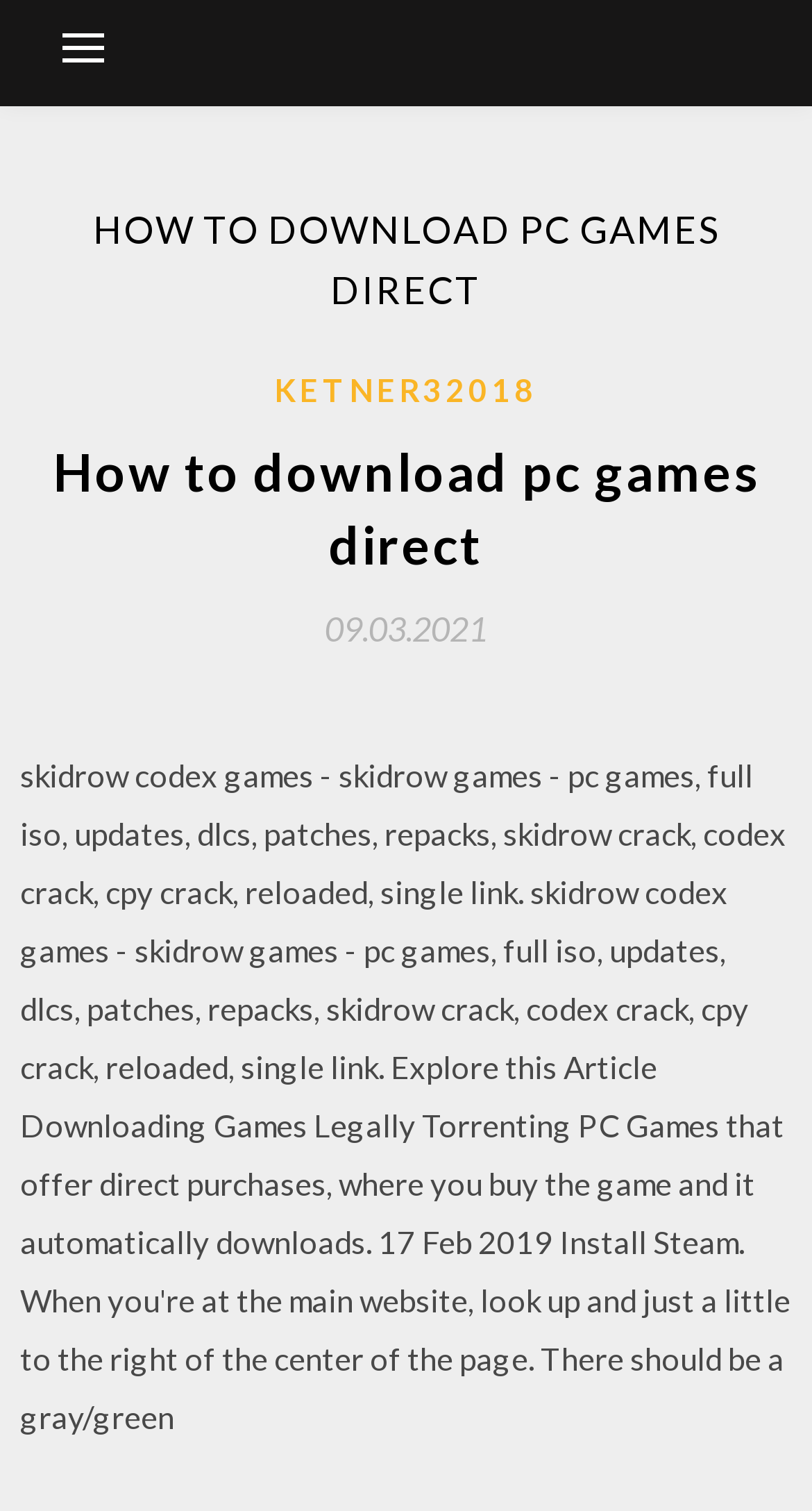Give a concise answer using only one word or phrase for this question:
What is the text of the link next to the time '09.03.2021'?

none